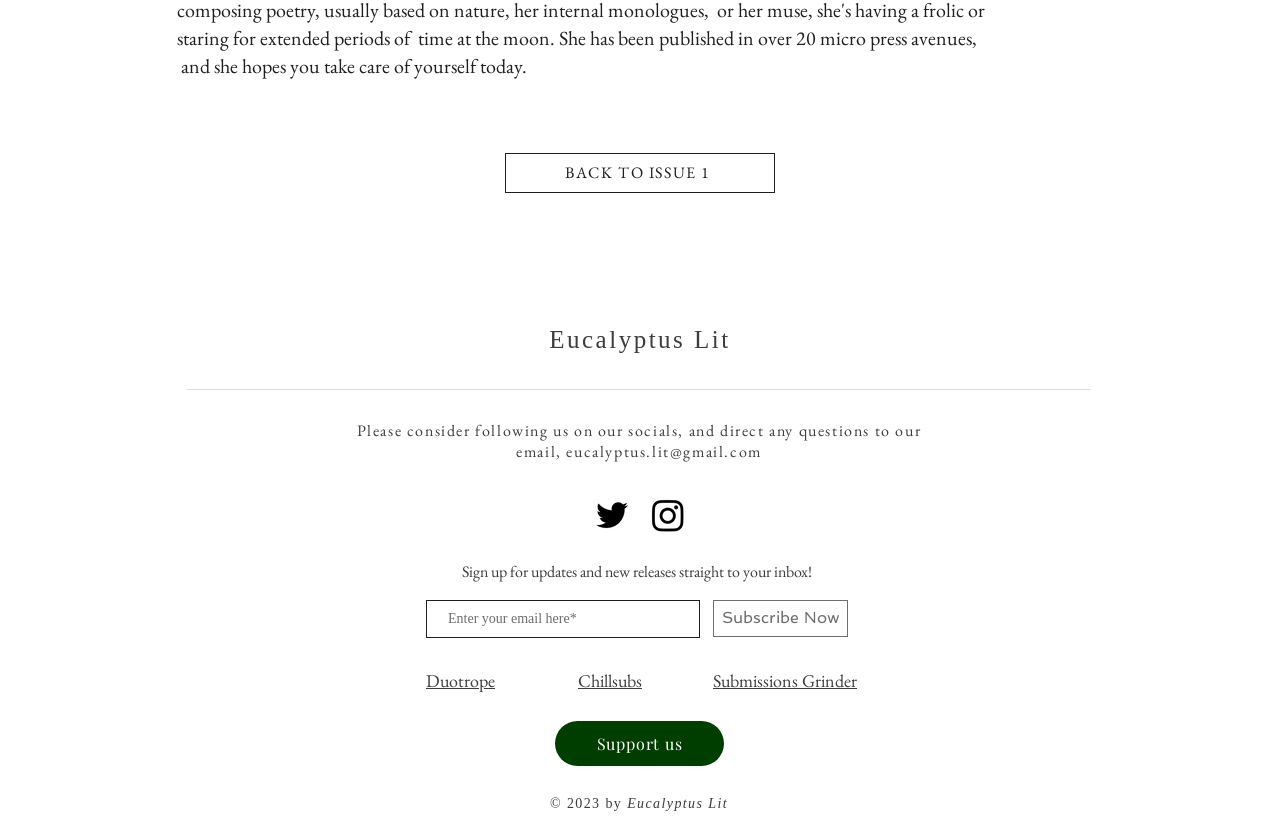Provide the bounding box coordinates of the HTML element this sentence describes: "aria-label="Instagram"". The bounding box coordinates consist of four float numbers between 0 and 1, i.e., [left, top, right, bottom].

[0.505, 0.588, 0.538, 0.638]